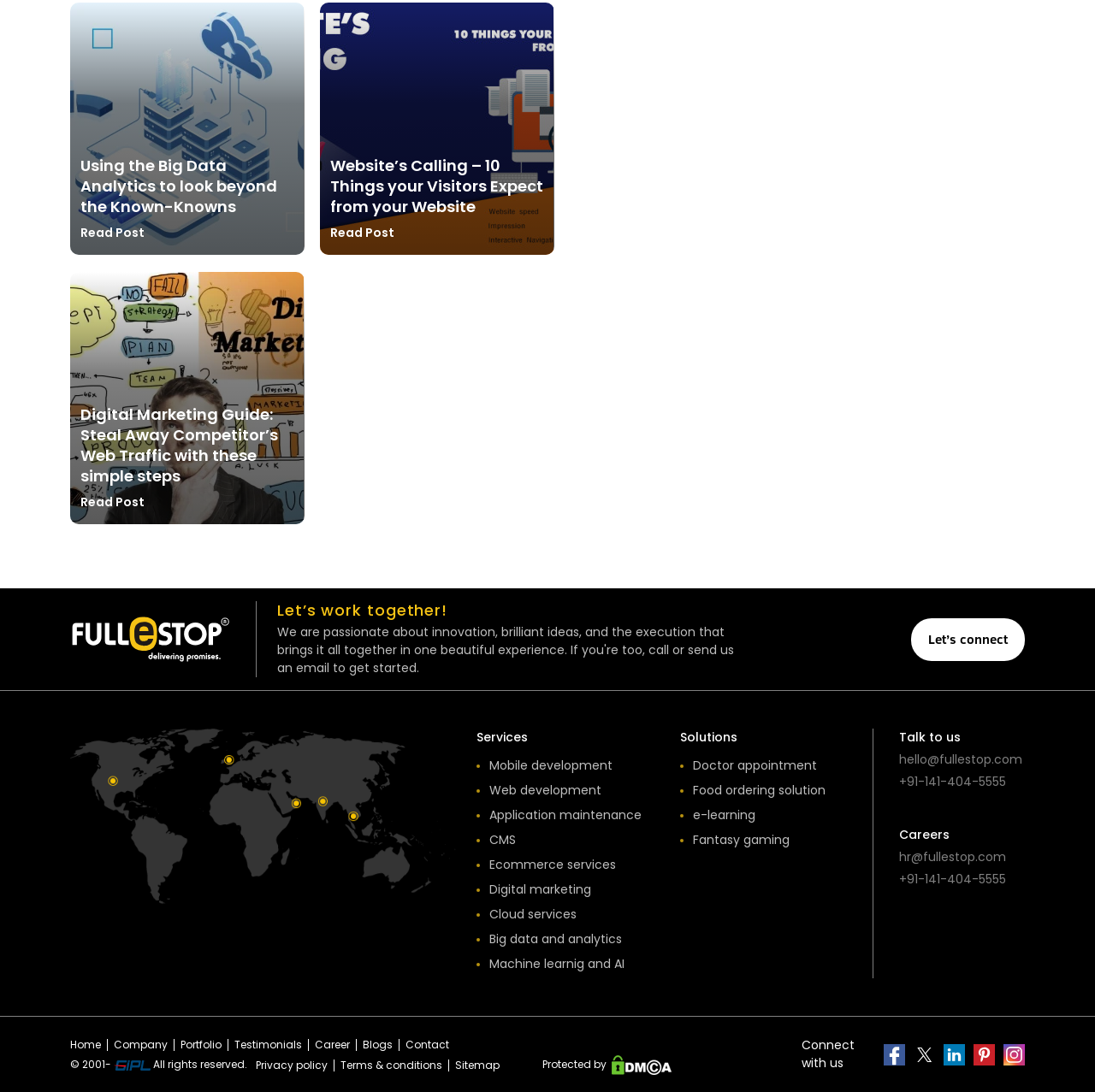What is the company's contact email?
From the image, respond using a single word or phrase.

hello@fullestop.com